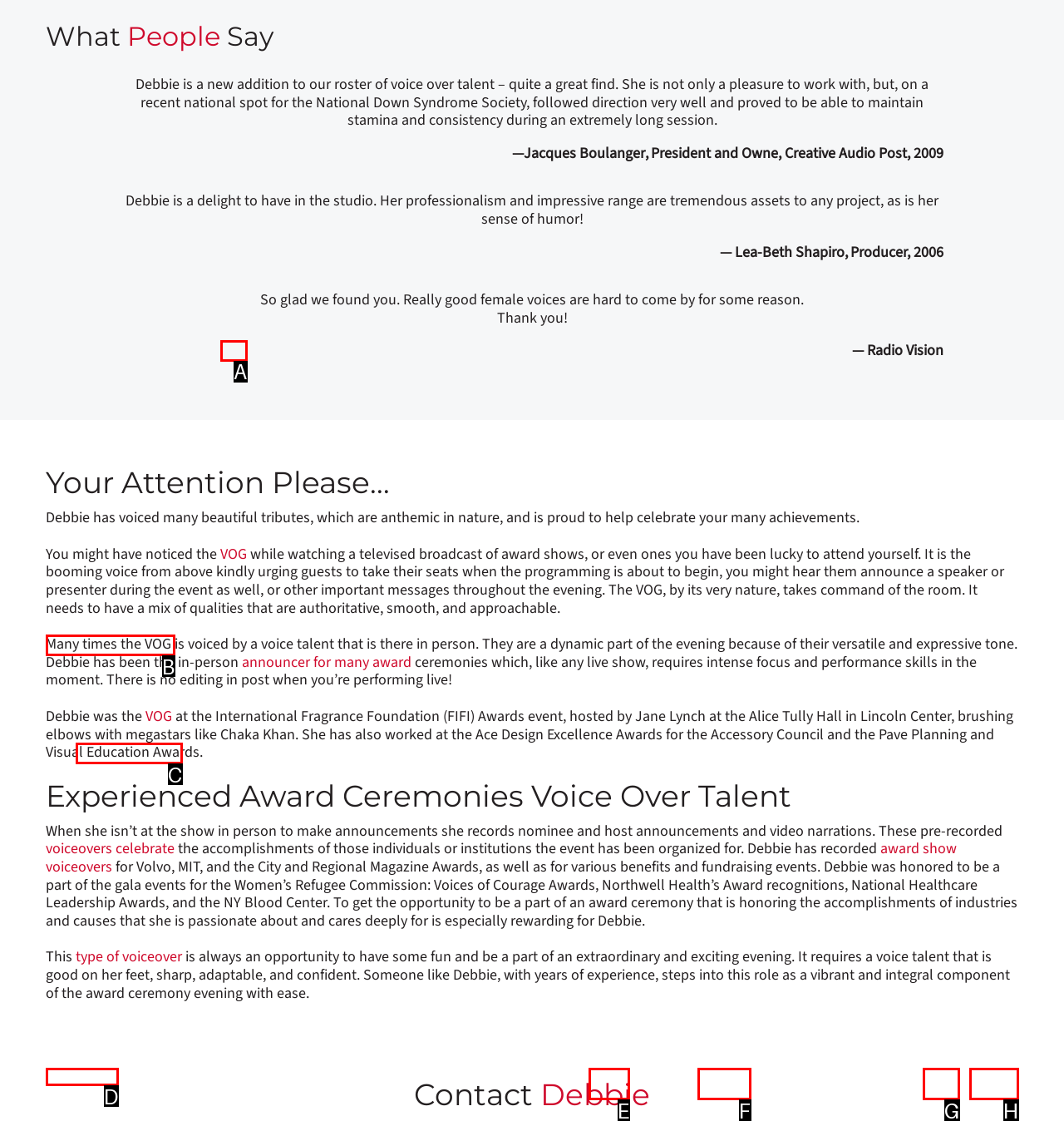Determine which HTML element matches the given description: voiceovers celebrate. Provide the corresponding option's letter directly.

B